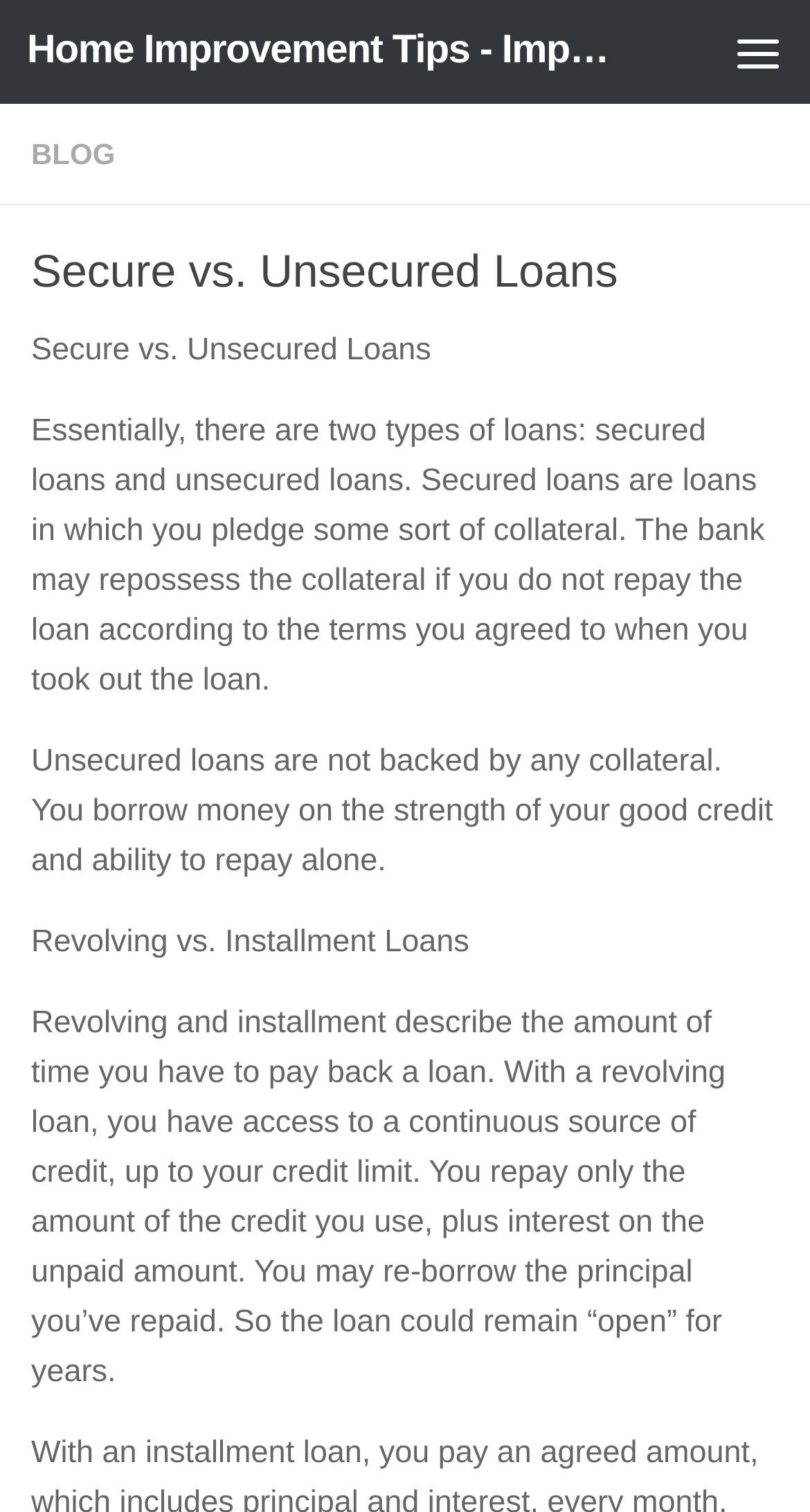What is the difference between secured and unsecured loans?
Examine the screenshot and reply with a single word or phrase.

Collateral